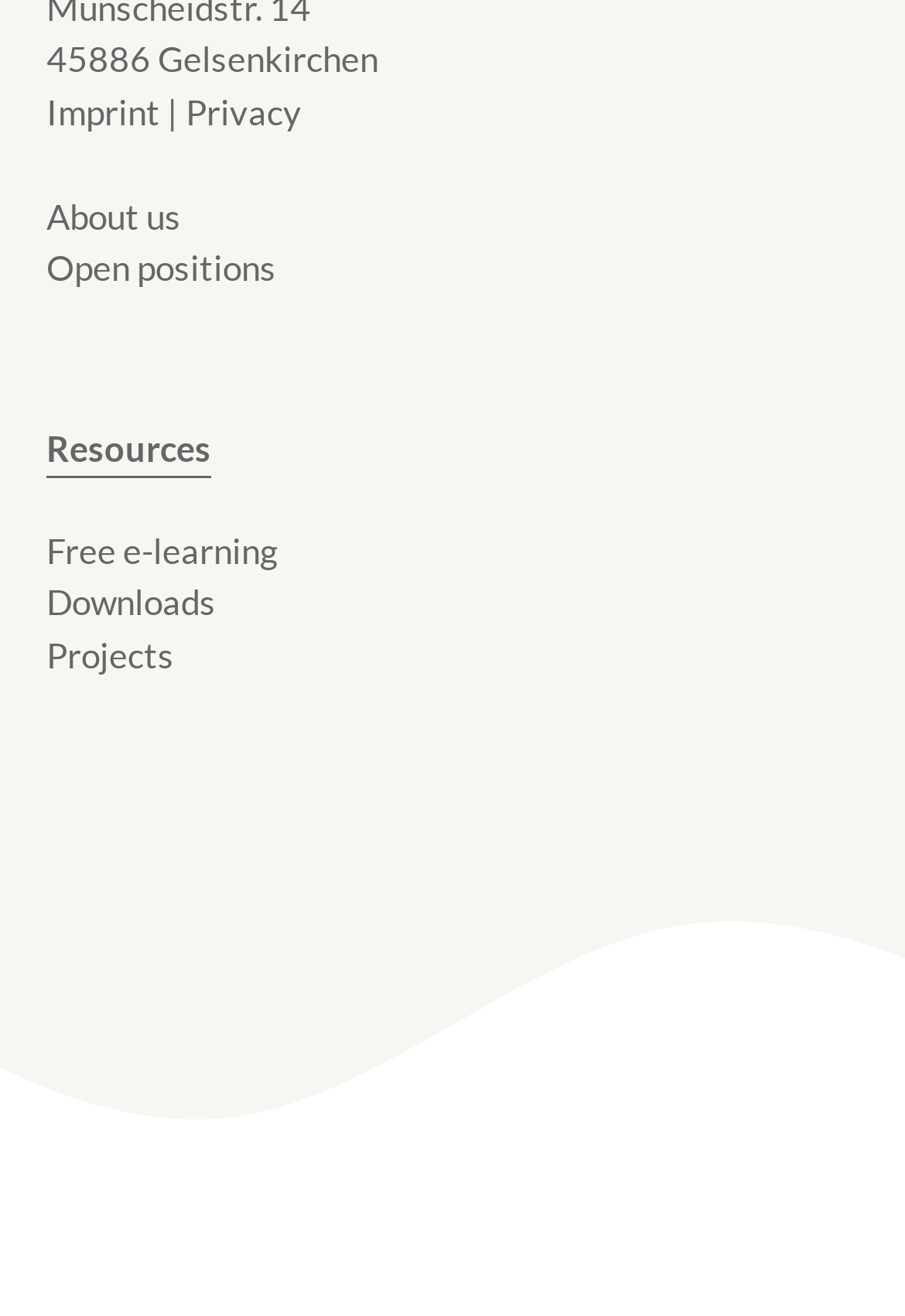Identify the bounding box coordinates of the clickable region necessary to fulfill the following instruction: "Explore open positions". The bounding box coordinates should be four float numbers between 0 and 1, i.e., [left, top, right, bottom].

[0.051, 0.187, 0.305, 0.219]